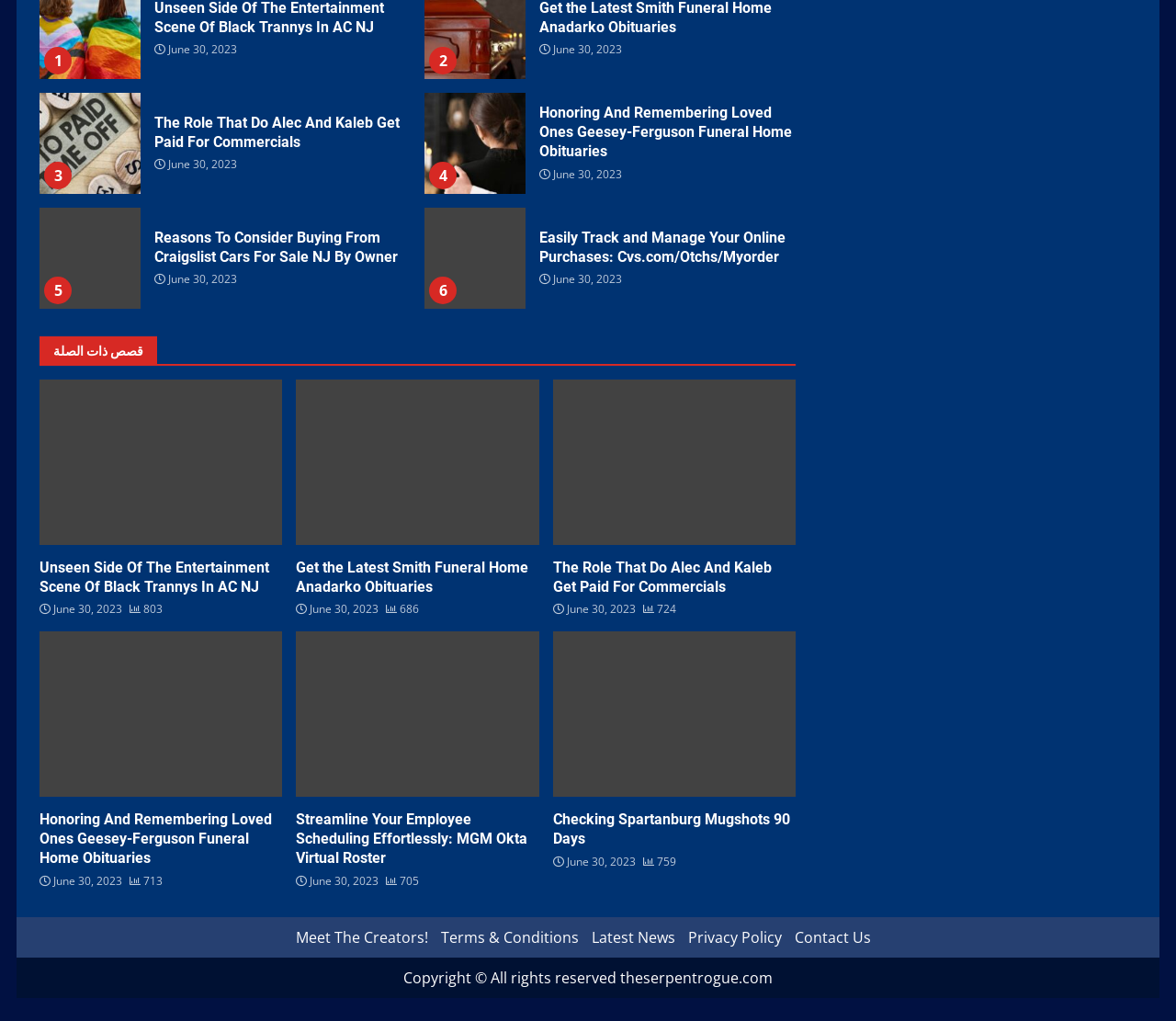Identify the bounding box coordinates of the section to be clicked to complete the task described by the following instruction: "Read about The Role That Do Alec And Kaleb Get Paid For Commercials". The coordinates should be four float numbers between 0 and 1, formatted as [left, top, right, bottom].

[0.131, 0.111, 0.34, 0.147]